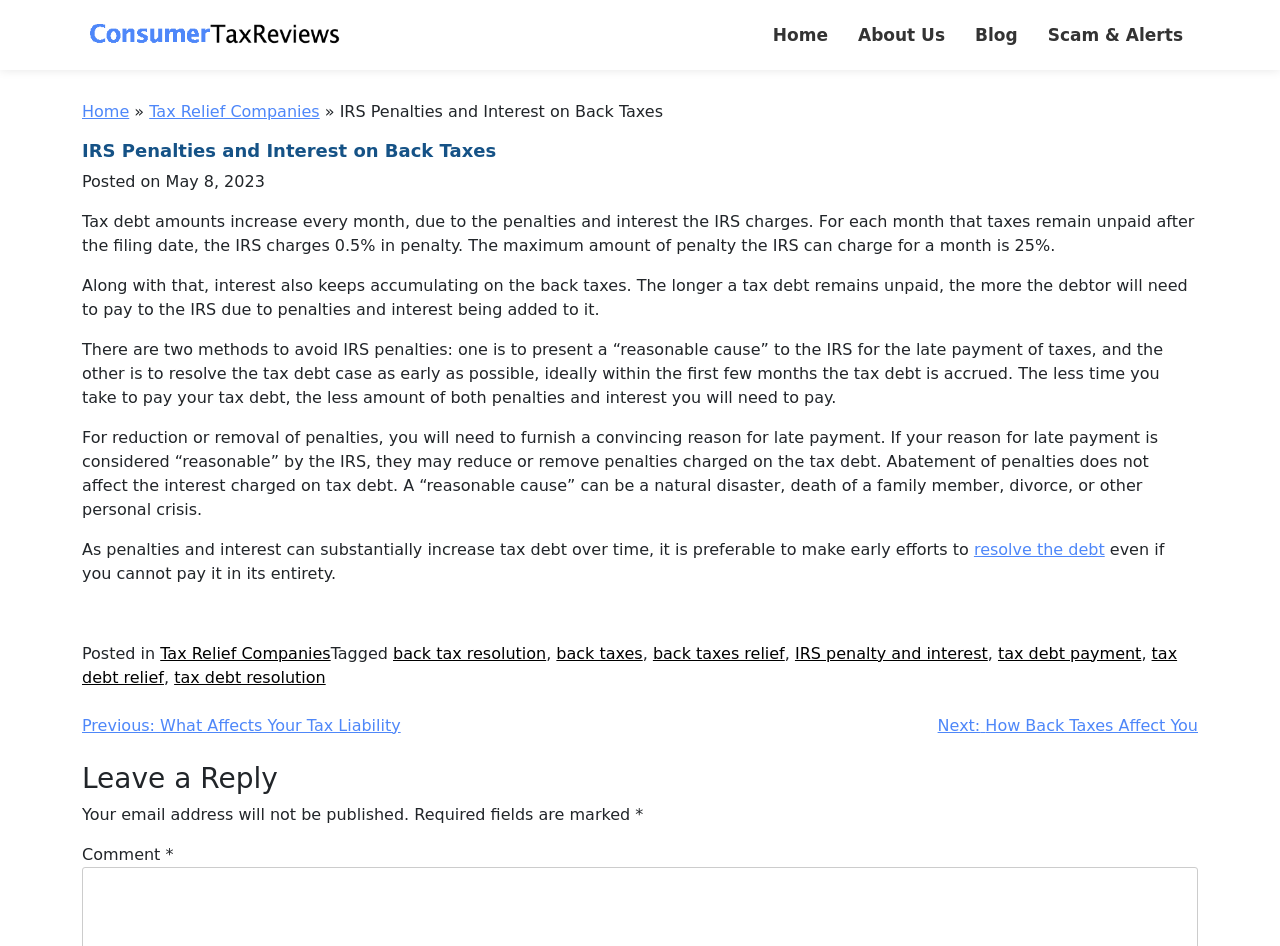Please answer the following question using a single word or phrase: 
What is the category of the webpage's post?

Tax Relief Companies